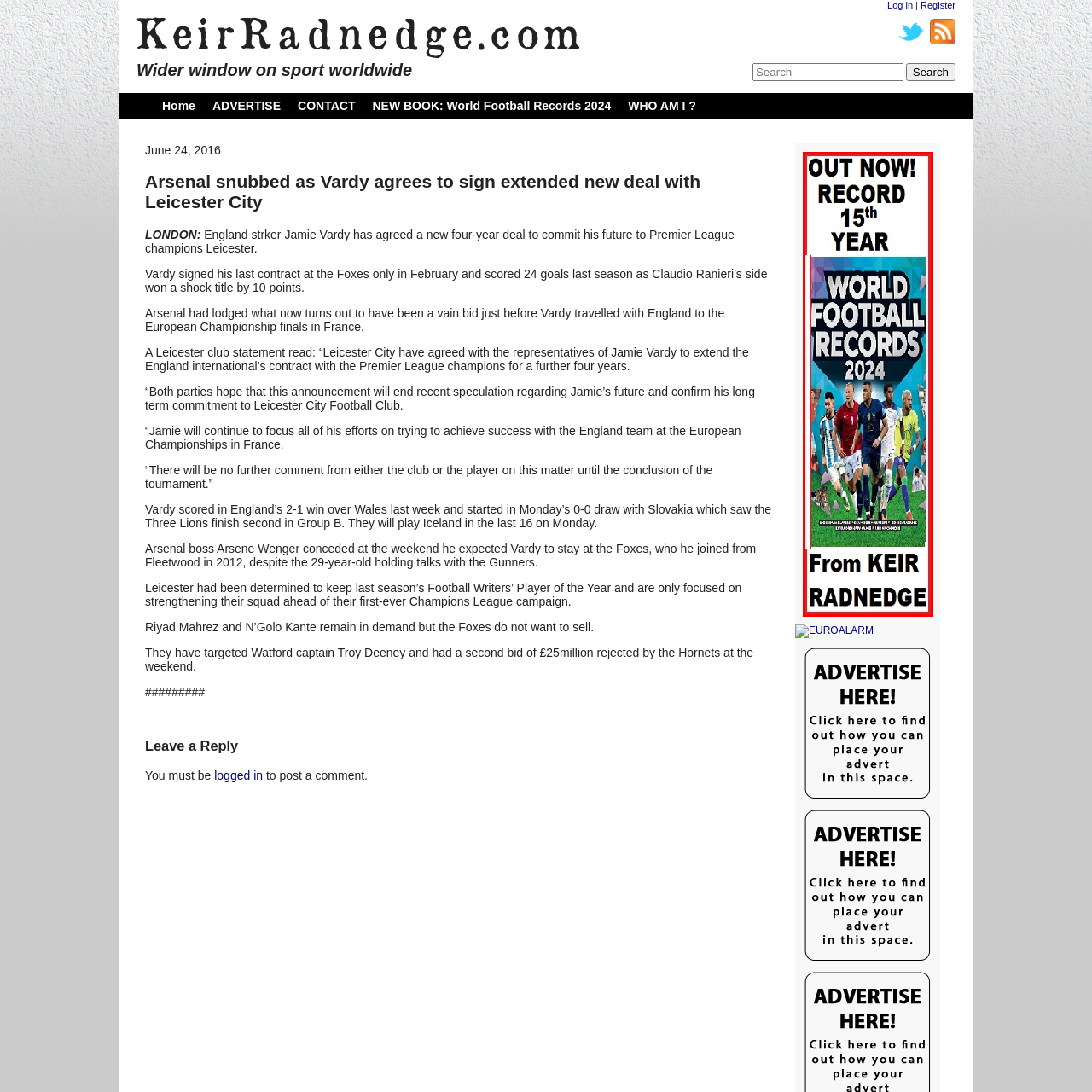Give an in-depth explanation of the image captured within the red boundary.

The image features the cover of the "World Football Records 2024" book, marking its 15th year of publication. Prominently displayed at the top is the bold text "OUT NOW! RECORD 15th YEAR," capturing attention with its vibrant colors. The cover artwork showcases a dynamic collage of football players in action, representing various national teams, including those from Argentina, France, and other prominent football nations. The title "WORLD FOOTBALL RECORDS 2024" is centrally positioned in a striking font, while at the bottom, it credits "From KEIR RADNEDGE," a notable author and sports journalist. The overall design is colorful and energetic, emphasizing the excitement surrounding global football records and achievements.